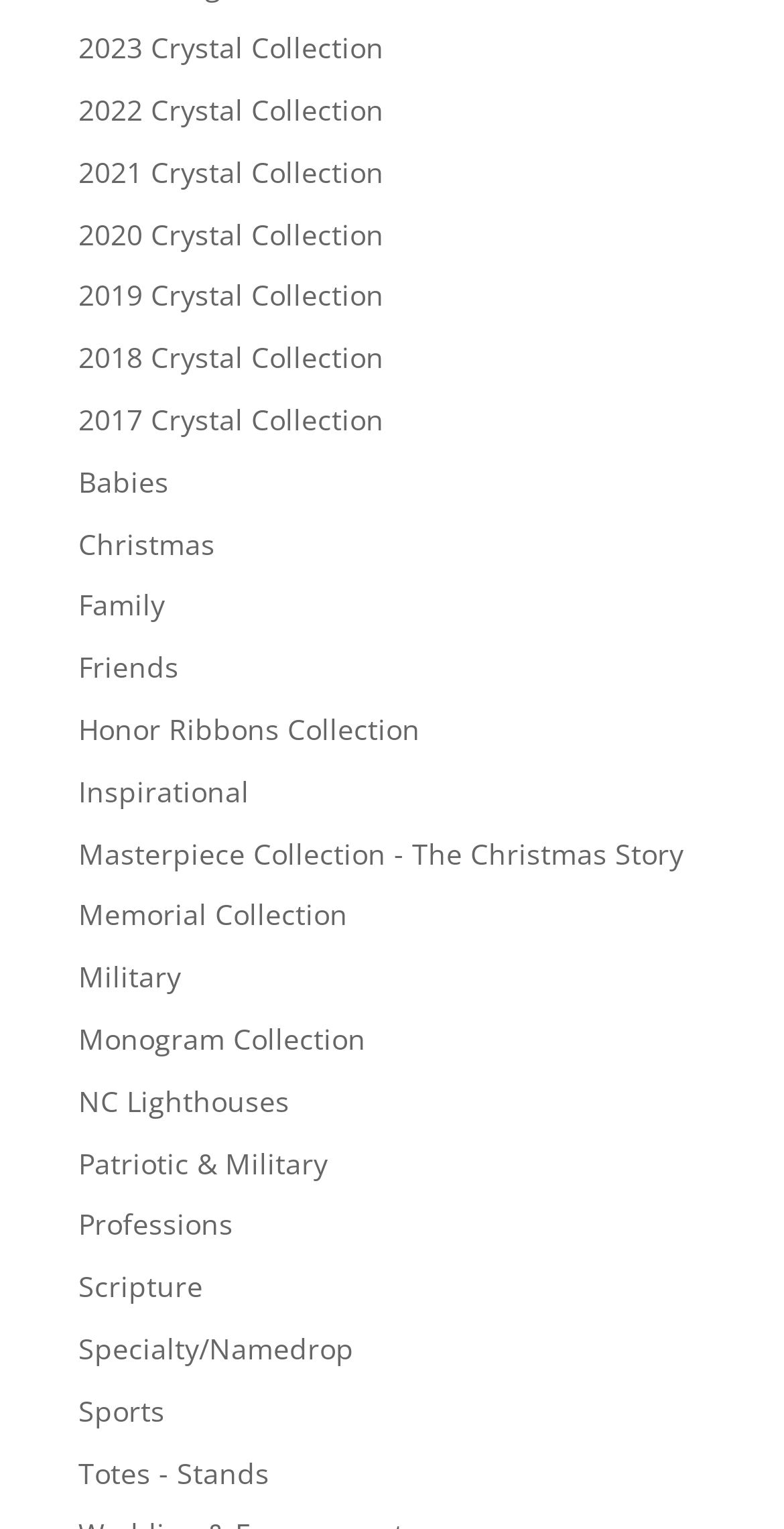How many links are related to Christmas?
Using the image, give a concise answer in the form of a single word or short phrase.

2